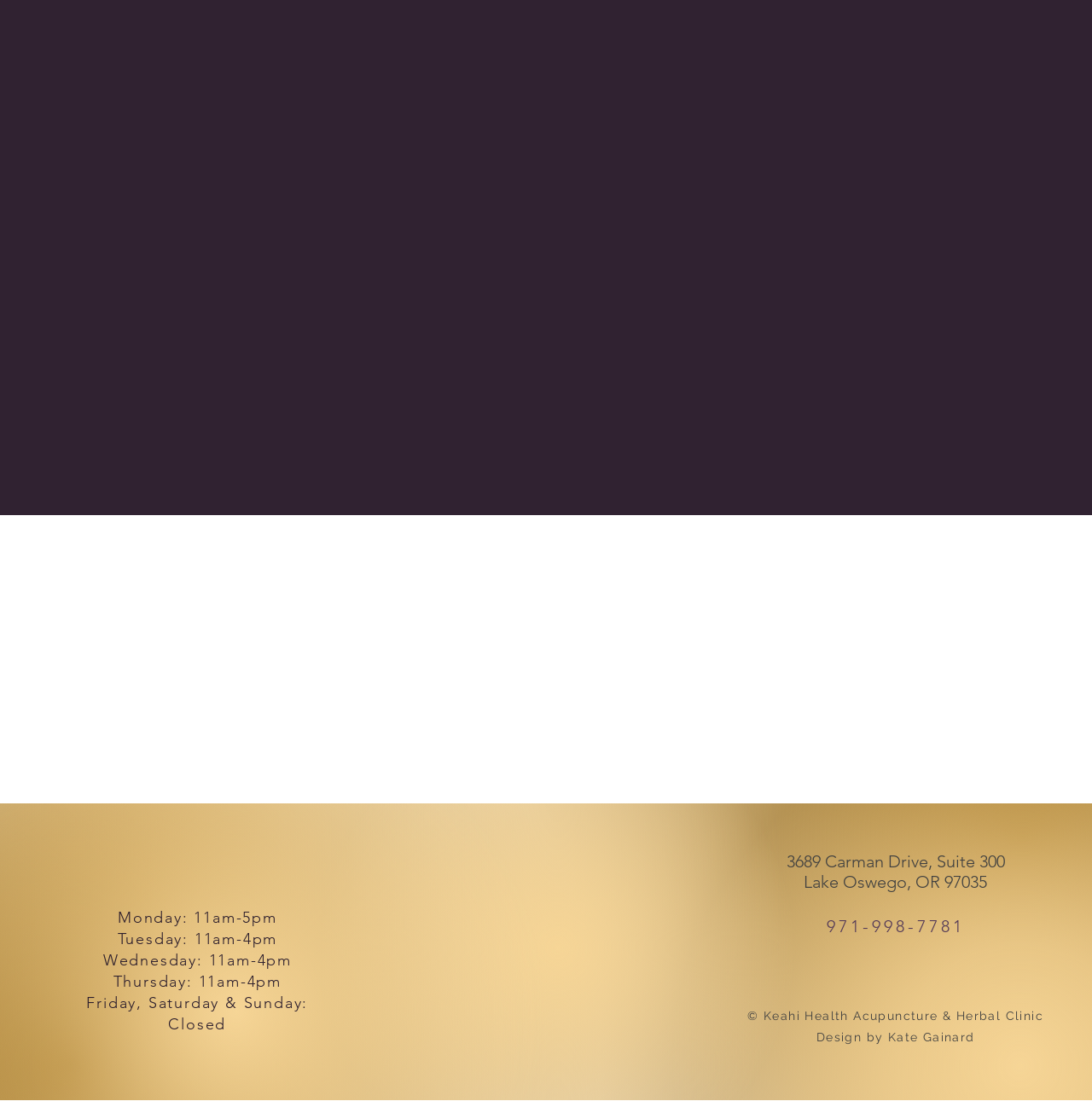Can you look at the image and give a comprehensive answer to the question:
What is the clinic's phone number?

The phone number can be found at the bottom of the webpage, below the address, in the format of xxx-xxx-xxxx.